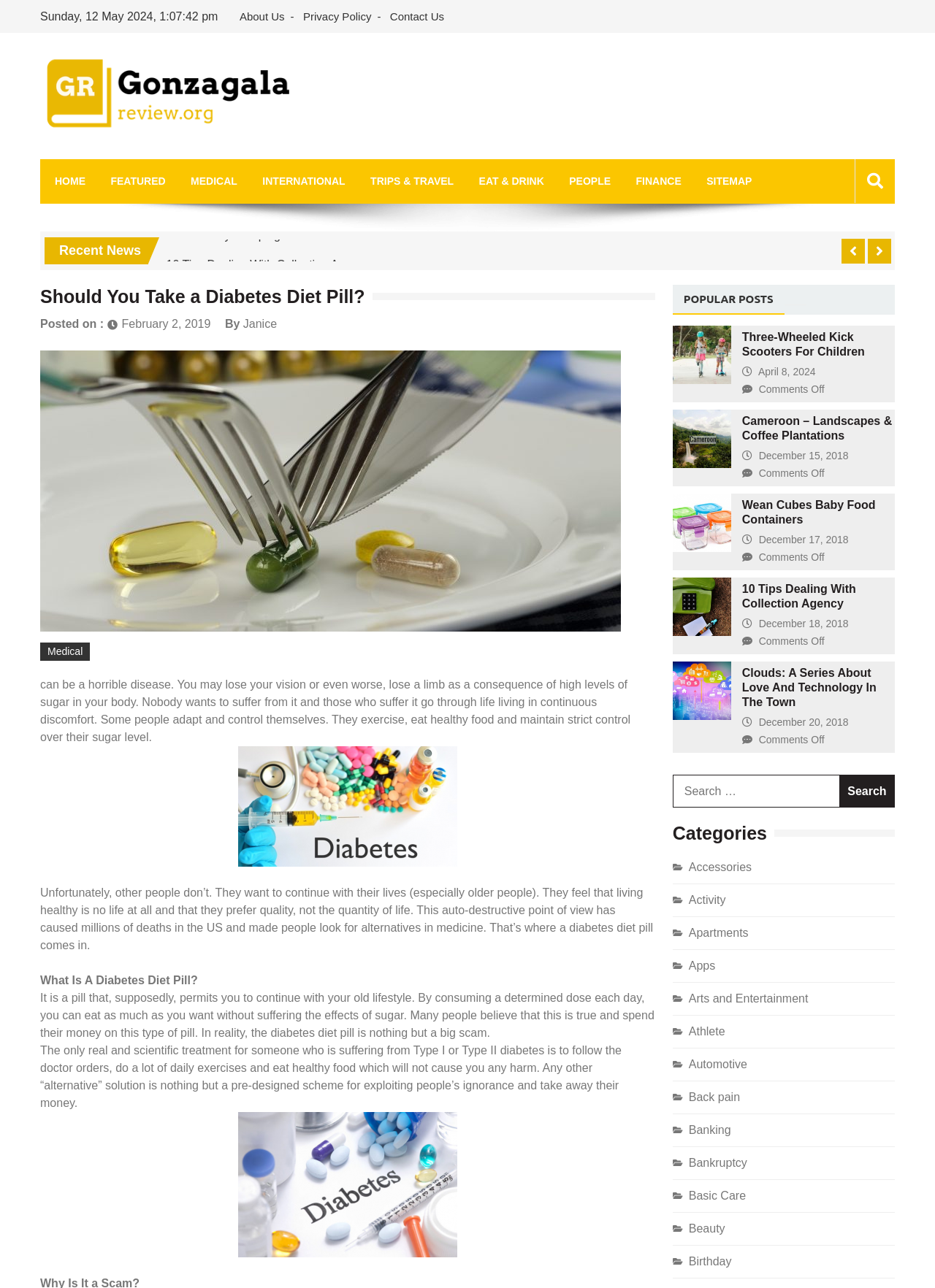Indicate the bounding box coordinates of the element that must be clicked to execute the instruction: "view the 'POPULAR POSTS' tab". The coordinates should be given as four float numbers between 0 and 1, i.e., [left, top, right, bottom].

[0.719, 0.221, 0.839, 0.244]